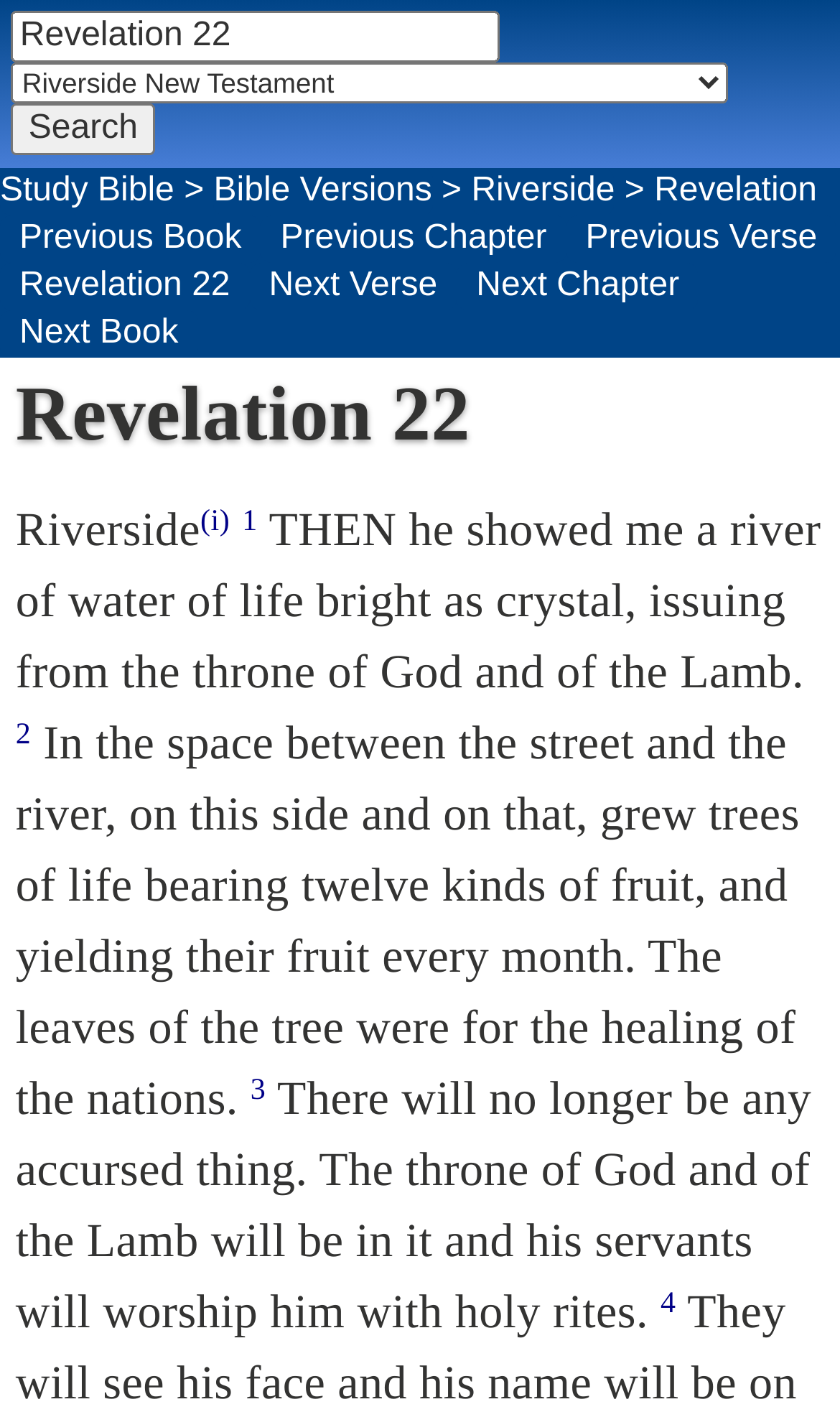Please provide a detailed answer to the question below by examining the image:
What can be entered in the searchbox?

The question can be answered by looking at the searchbox element which has a placeholder text 'Enter a word or a scripture reference', indicating what can be entered in the searchbox.